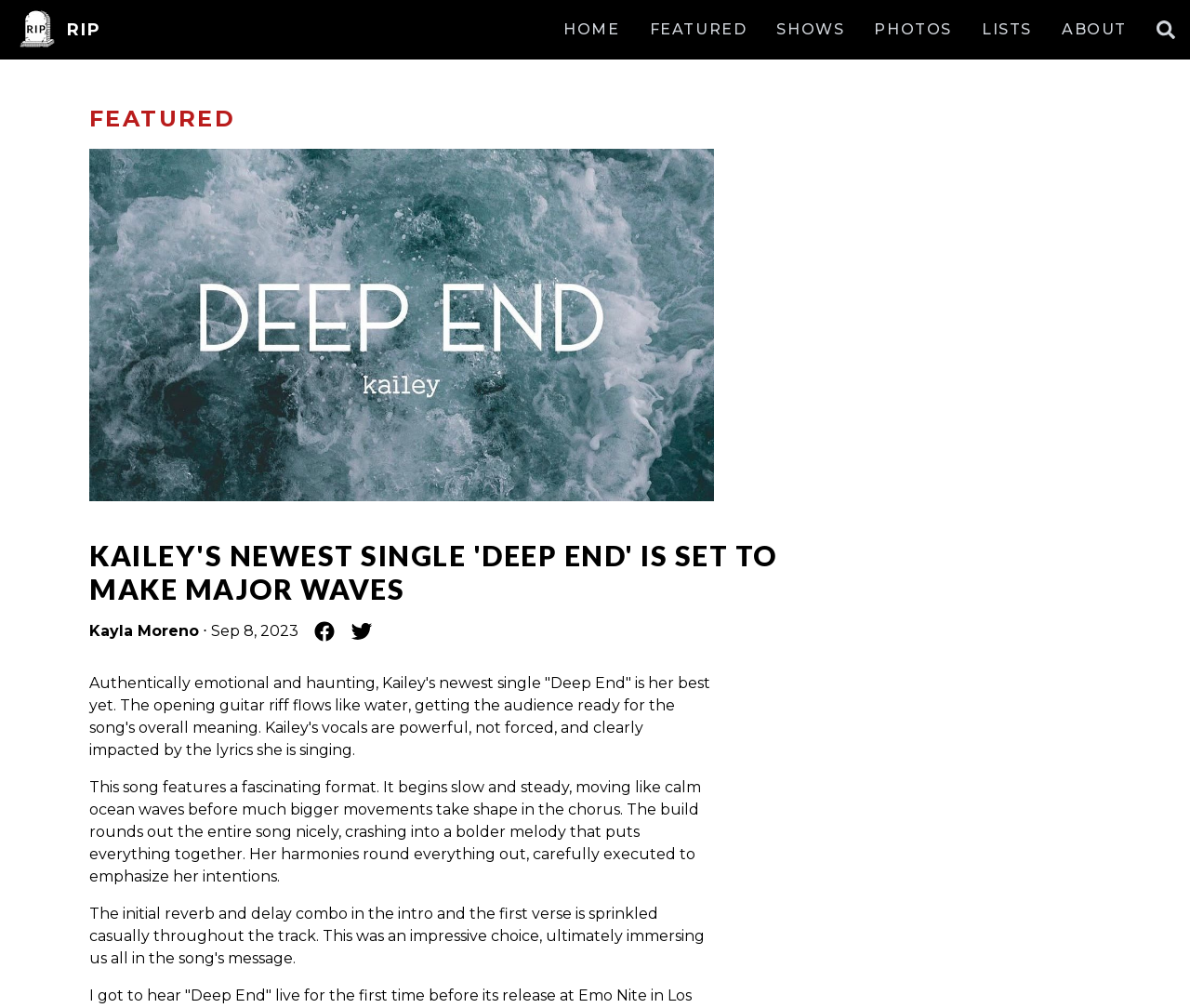Determine the bounding box coordinates of the clickable element to complete this instruction: "Click the facebook button". Provide the coordinates in the format of four float numbers between 0 and 1, [left, top, right, bottom].

[0.263, 0.615, 0.282, 0.637]